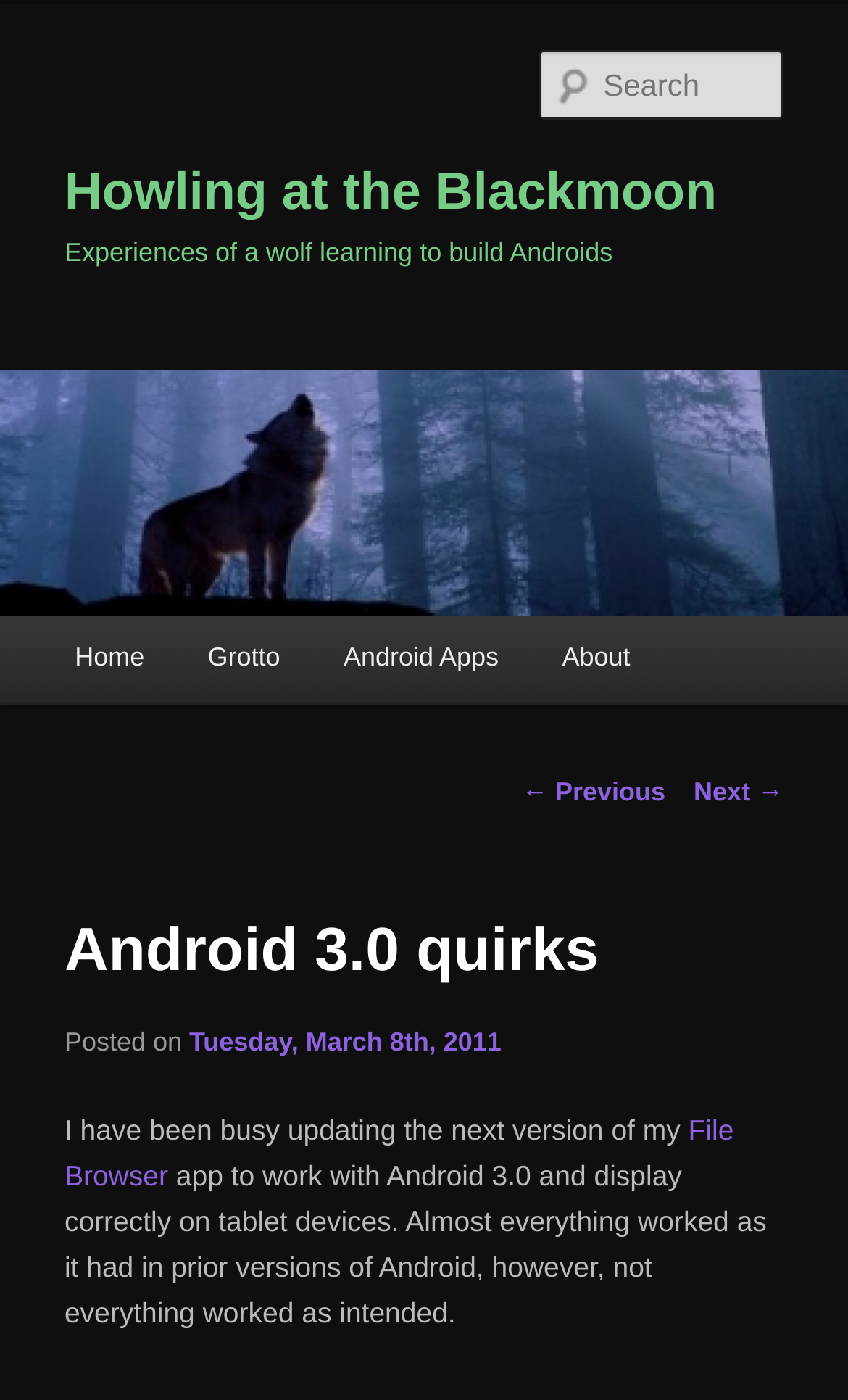Provide the bounding box coordinates of the HTML element described by the text: "About". The coordinates should be in the format [left, top, right, bottom] with values between 0 and 1.

[0.625, 0.439, 0.78, 0.501]